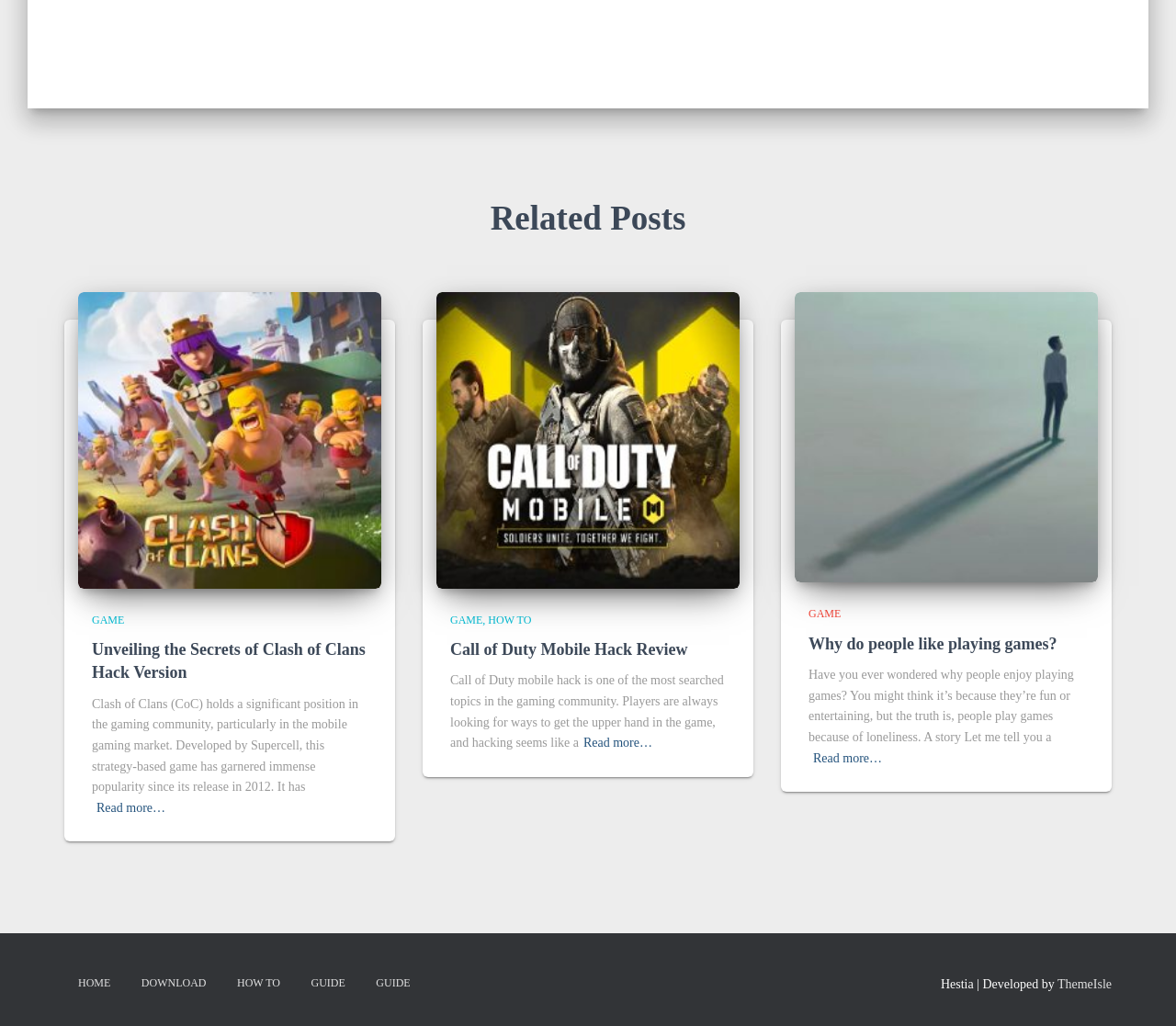Please locate the bounding box coordinates of the element that needs to be clicked to achieve the following instruction: "Click on 'coc hack'". The coordinates should be four float numbers between 0 and 1, i.e., [left, top, right, bottom].

[0.066, 0.421, 0.324, 0.435]